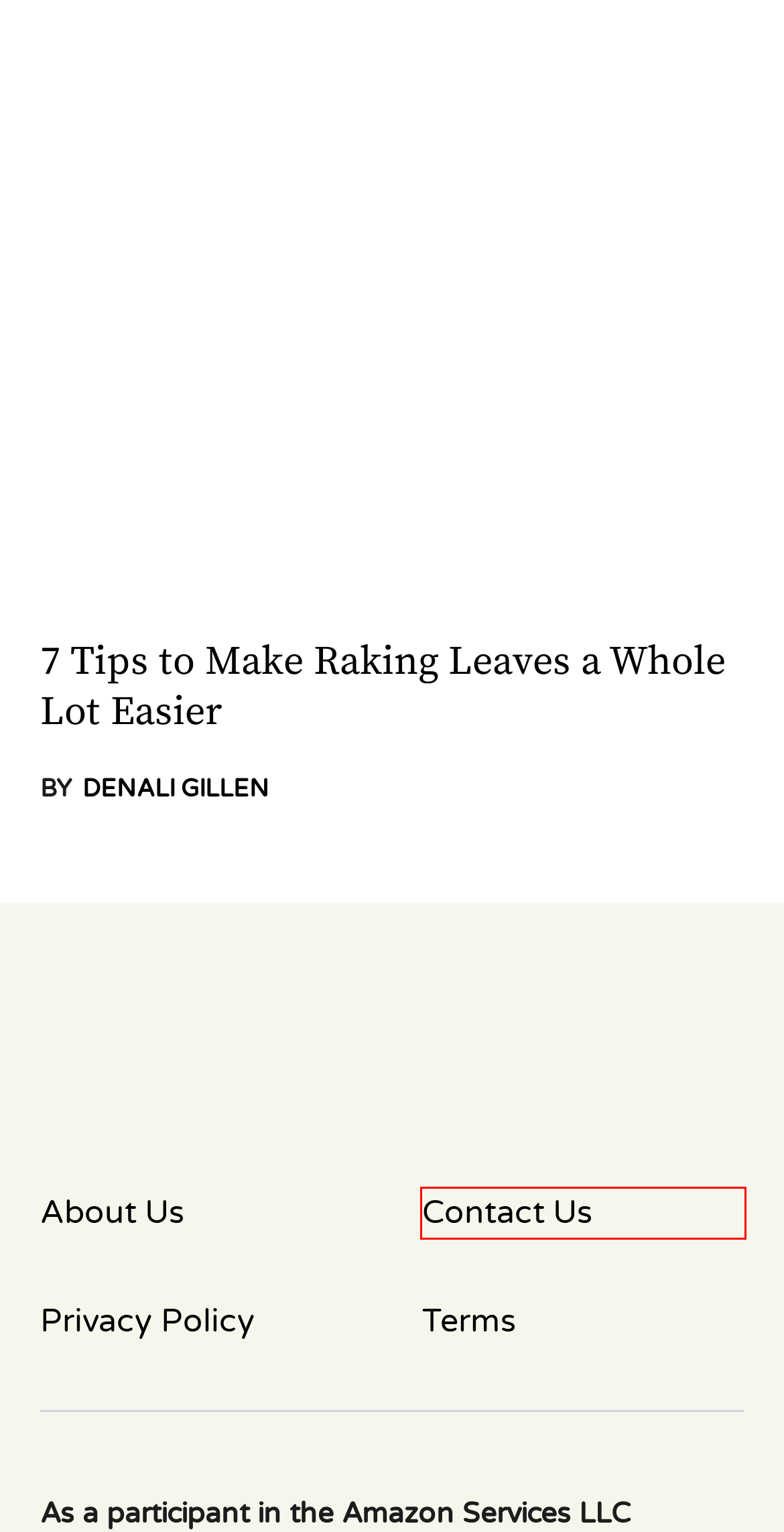Analyze the given webpage screenshot and identify the UI element within the red bounding box. Select the webpage description that best matches what you expect the new webpage to look like after clicking the element. Here are the candidates:
A. Top 8 DIY Ideas for Hanging Planters: Decorate Your Garden in Unique Ways
B. About Us
C. Contact Us
D. Privacy Policy
E. 7 Tips to Make Raking Leaves a Whole Lot Easier
F. Everything Backyard - Outdoor Guides To Make Your Backyard Great
G. Terms of Service
H. Denali Gillen, Author at Everything Backyard

C